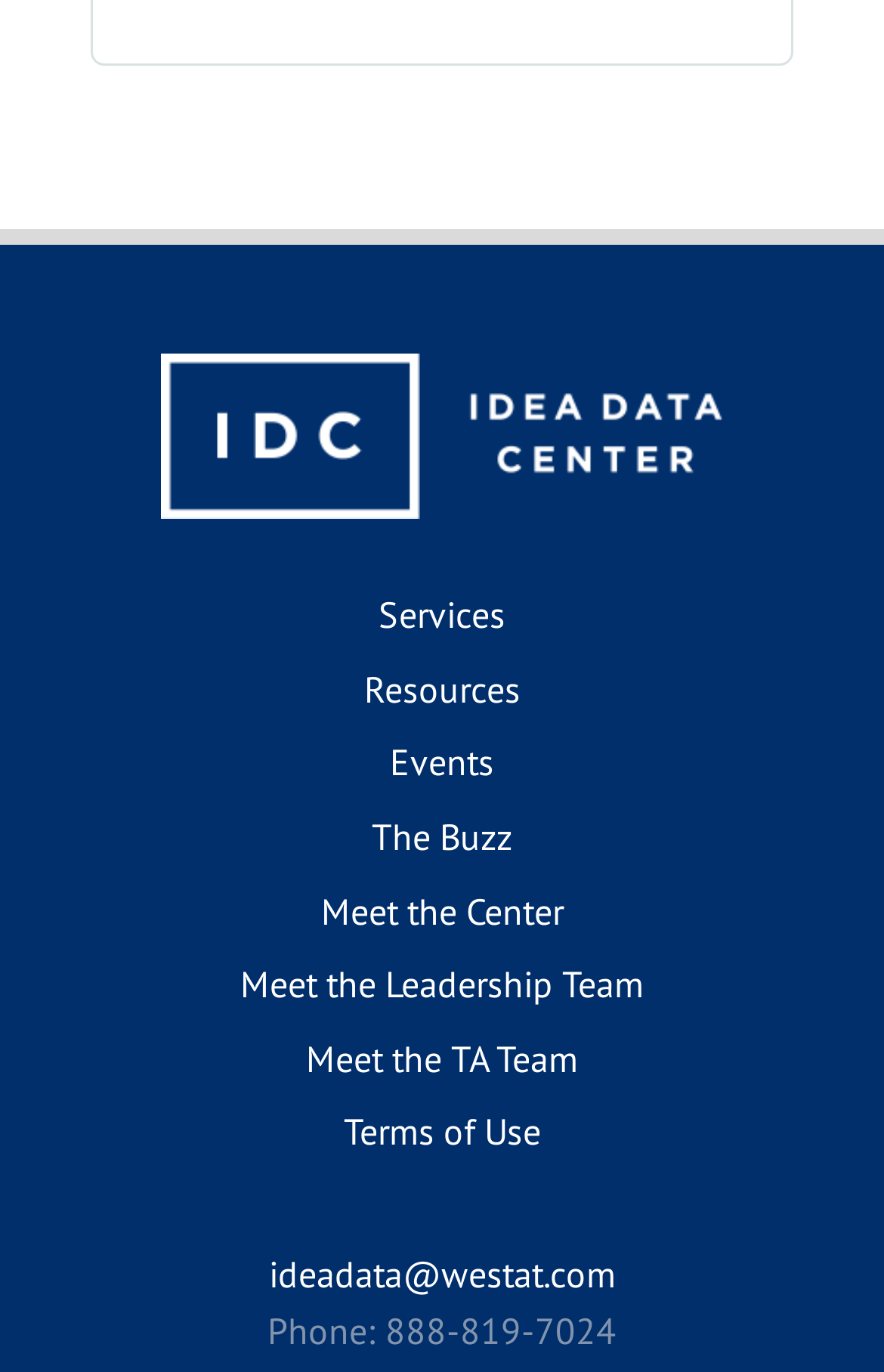How many sections are in the main navigation menu?
Using the image as a reference, answer the question with a short word or phrase.

8